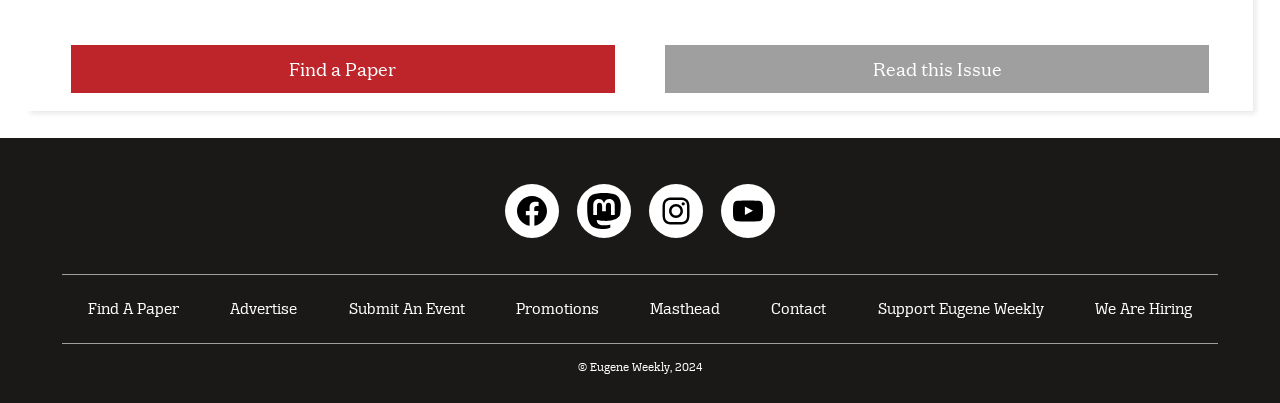Provide a brief response using a word or short phrase to this question:
What is the first link in the footer section?

Find a Paper